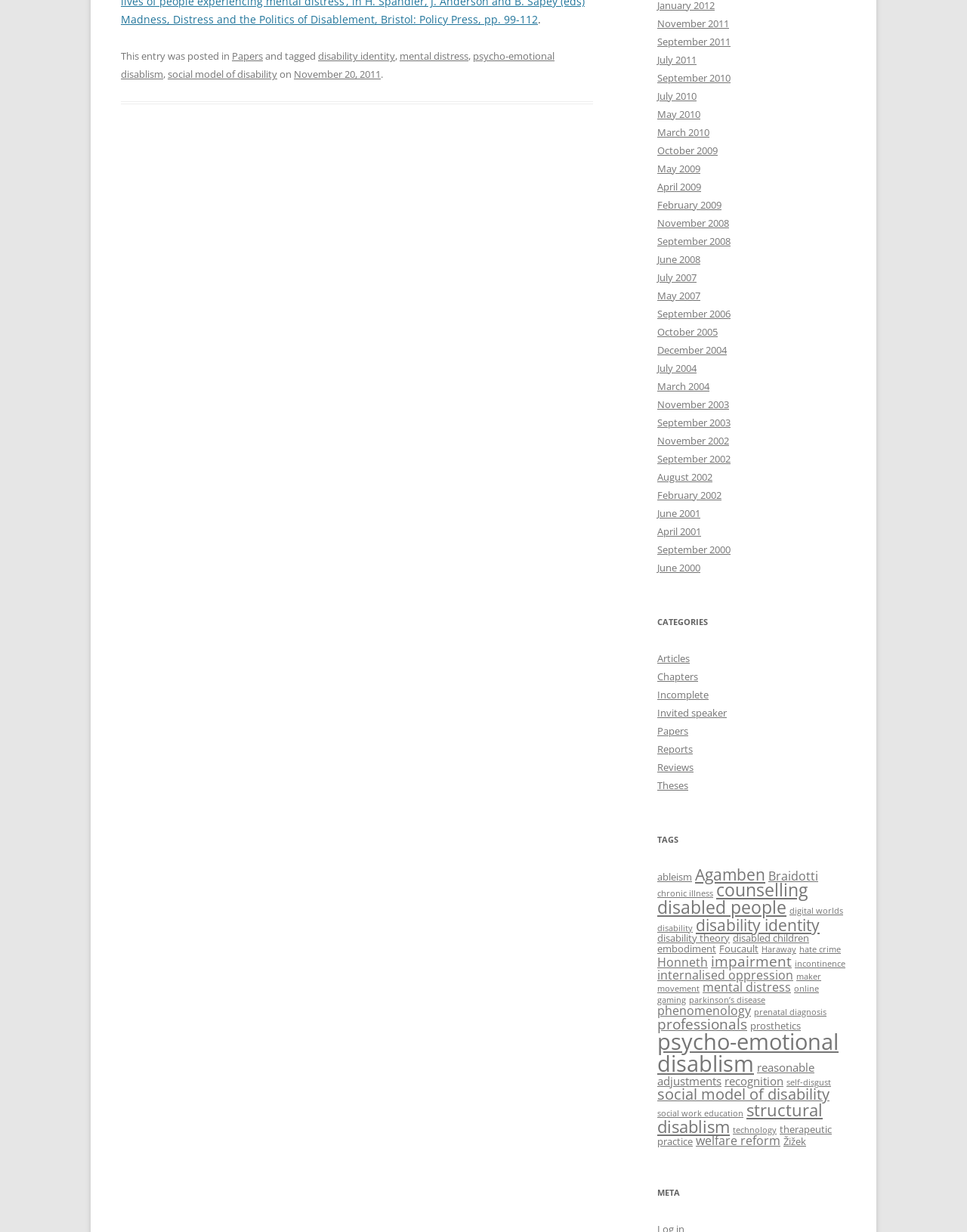Utilize the details in the image to give a detailed response to the question: What is the earliest year listed in the archive?

I looked at the links in the archive section of the webpage and found the earliest year listed is 2000, specifically 'June 2000' and 'September 2000'.